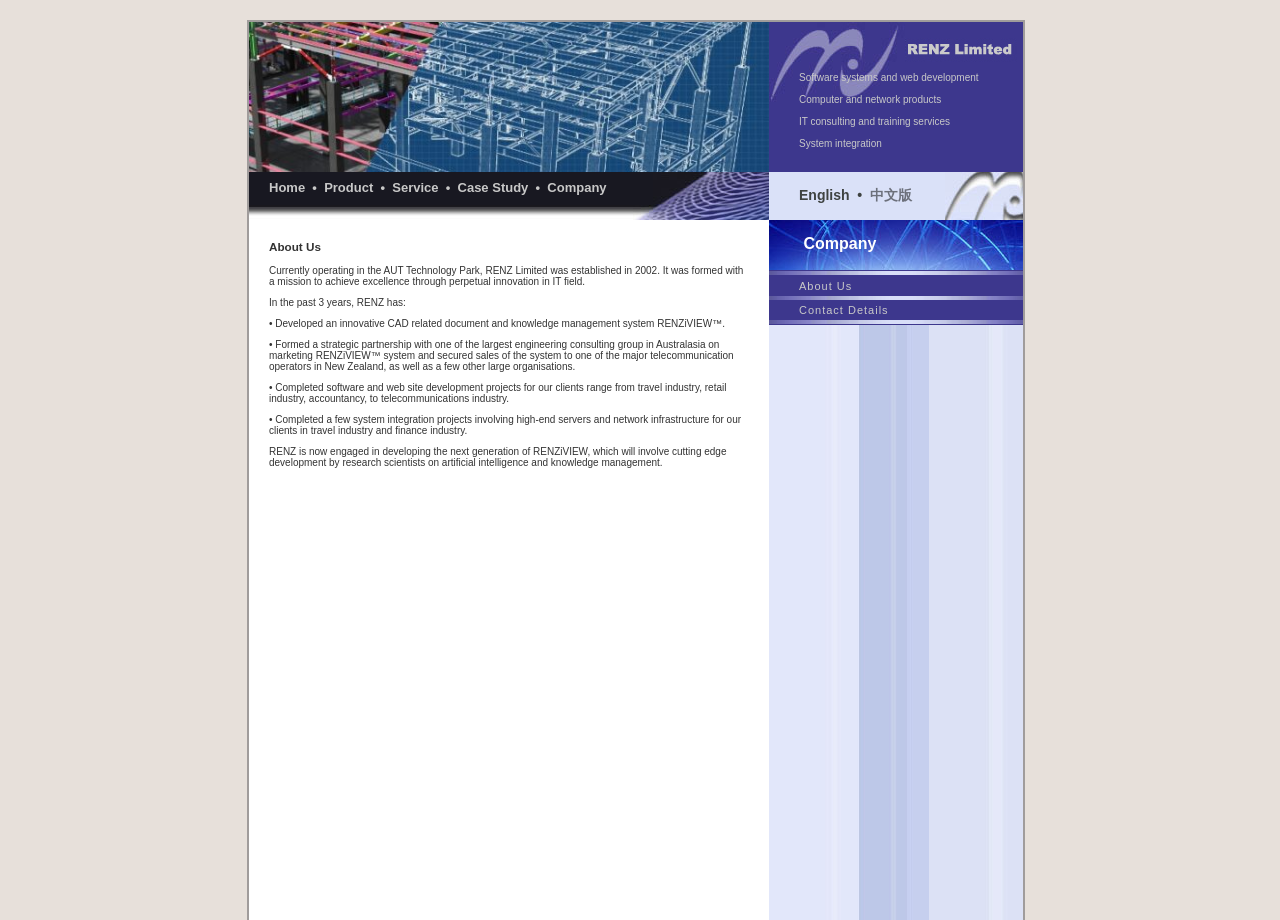Provide an in-depth caption for the contents of the webpage.

The webpage is about RENZ, a company that provides IT consulting and training services, software systems, and web development. At the top of the page, there are three images aligned horizontally, taking up the full width of the page. Below these images, there is a row of two images, with a table of contents on the right side, containing links to "Home", "Product", "Service", "Case Study", and "Company".

On the left side of the page, there is a section that describes the company's services, including software systems and web development, computer and network products, IT consulting and training services, and system integration. Below this section, there is a table with three rows, each containing an image and a text description.

On the right side of the page, there is a section that provides information about the company, including its mission, history, and achievements. The text is divided into paragraphs, with headings and bullet points. The company's mission is to achieve excellence through perpetual innovation in the IT field. The company has developed an innovative CAD-related document and knowledge management system, formed partnerships with other companies, and completed various software and web development projects.

At the bottom of the page, there are two tables, one on the left and one on the right. The left table contains links to "Company", "About Us", and "Contact Details". The right table contains images and text descriptions, with links to "About Us" and other pages.